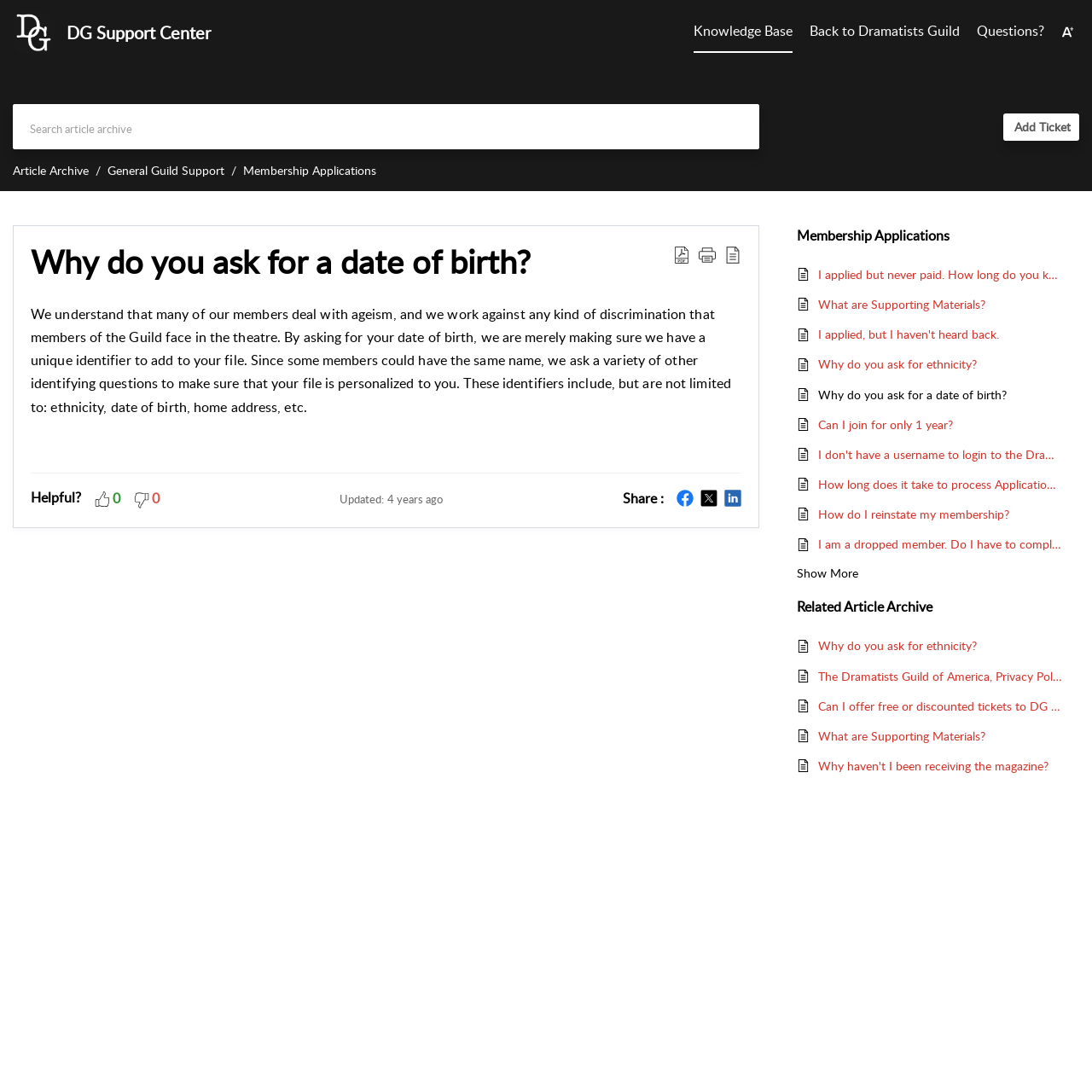What is the purpose of the 'User Preference' menu?
Kindly offer a comprehensive and detailed response to the question.

The webpage does not provide explicit information about the purpose of the 'User Preference' menu, but it may allow users to customize their experience or access specific settings.